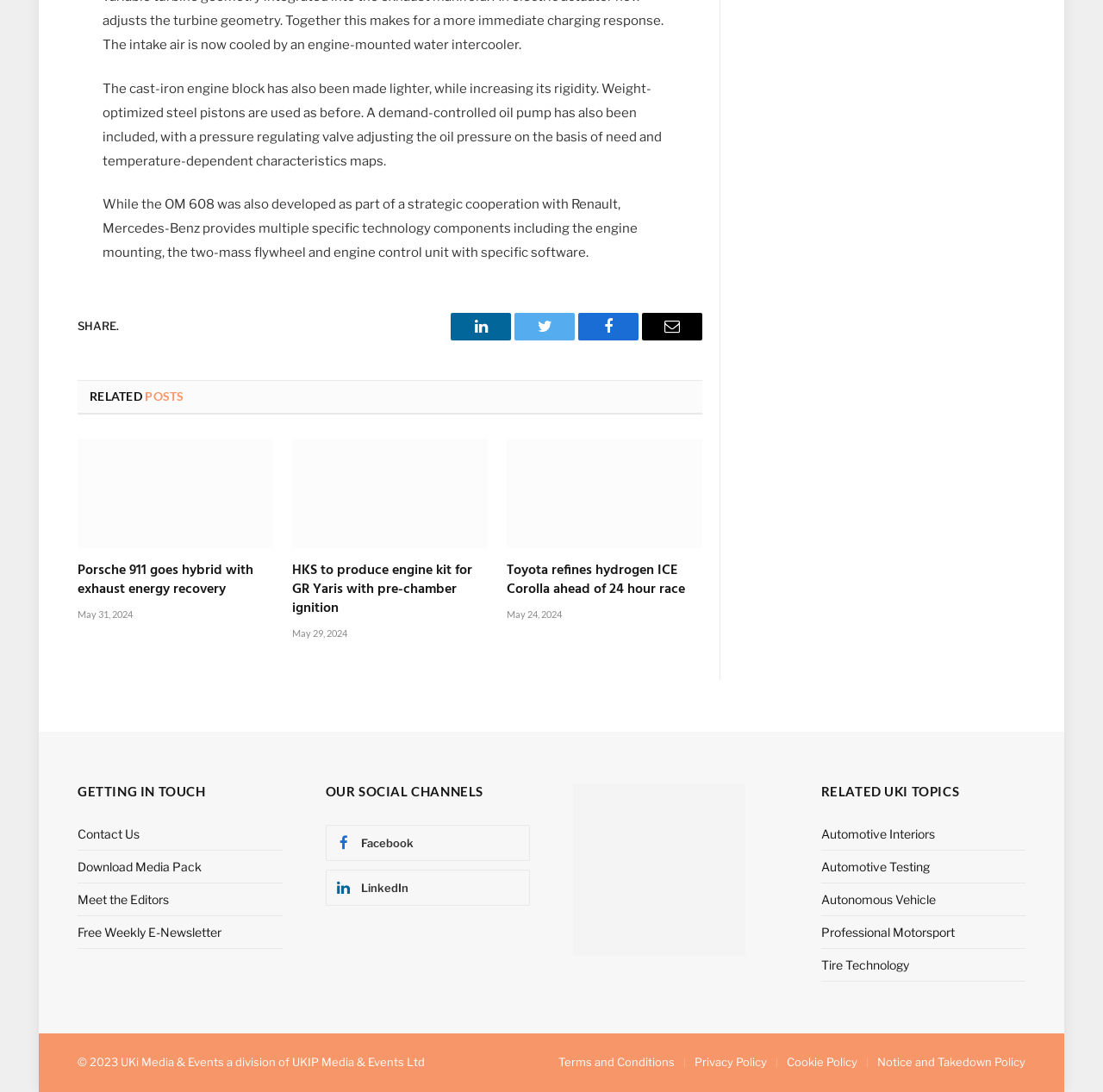Answer the question using only a single word or phrase: 
How many UKI topics are listed?

6